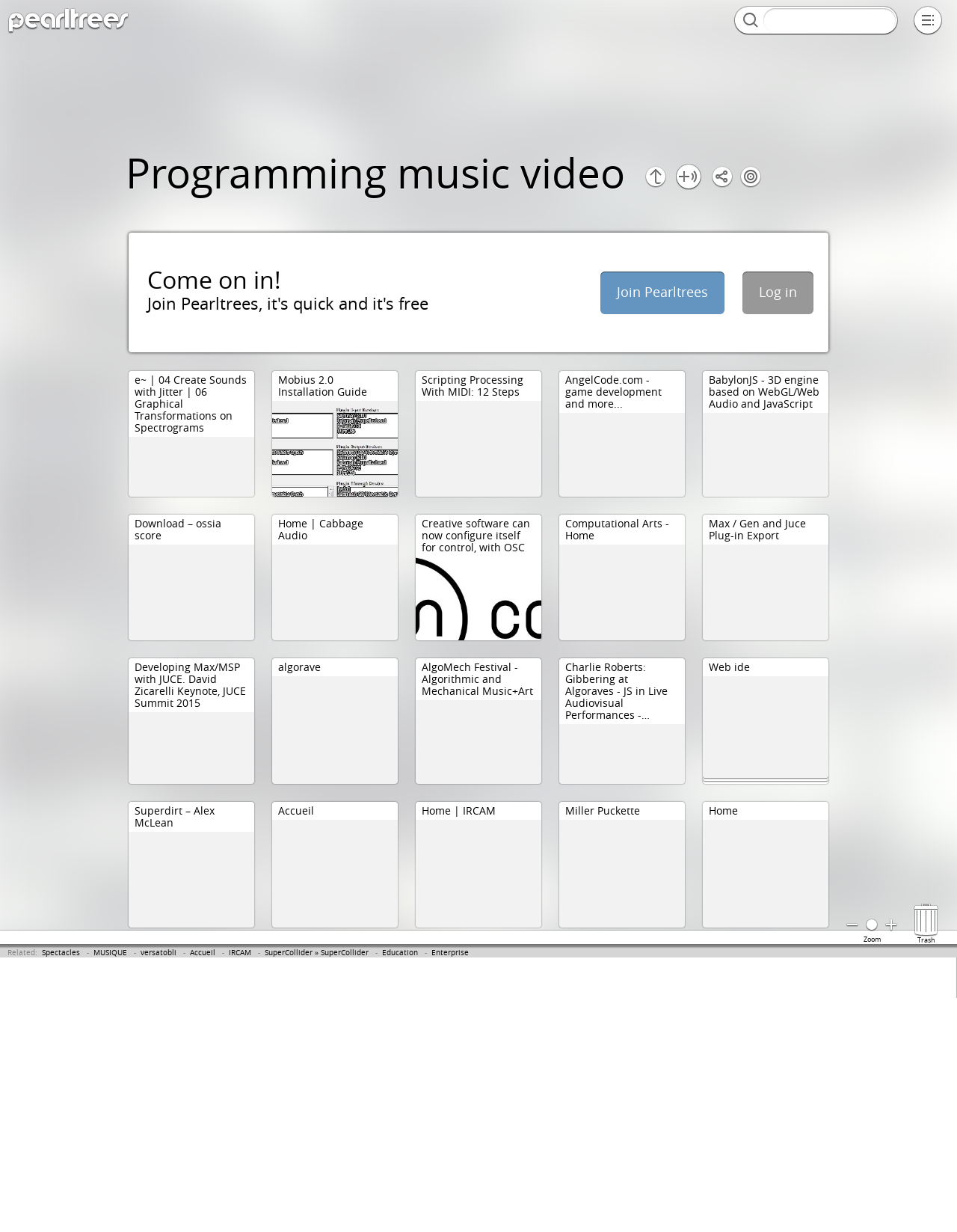Please specify the bounding box coordinates for the clickable region that will help you carry out the instruction: "Click on 'Log in'".

[0.793, 0.23, 0.833, 0.244]